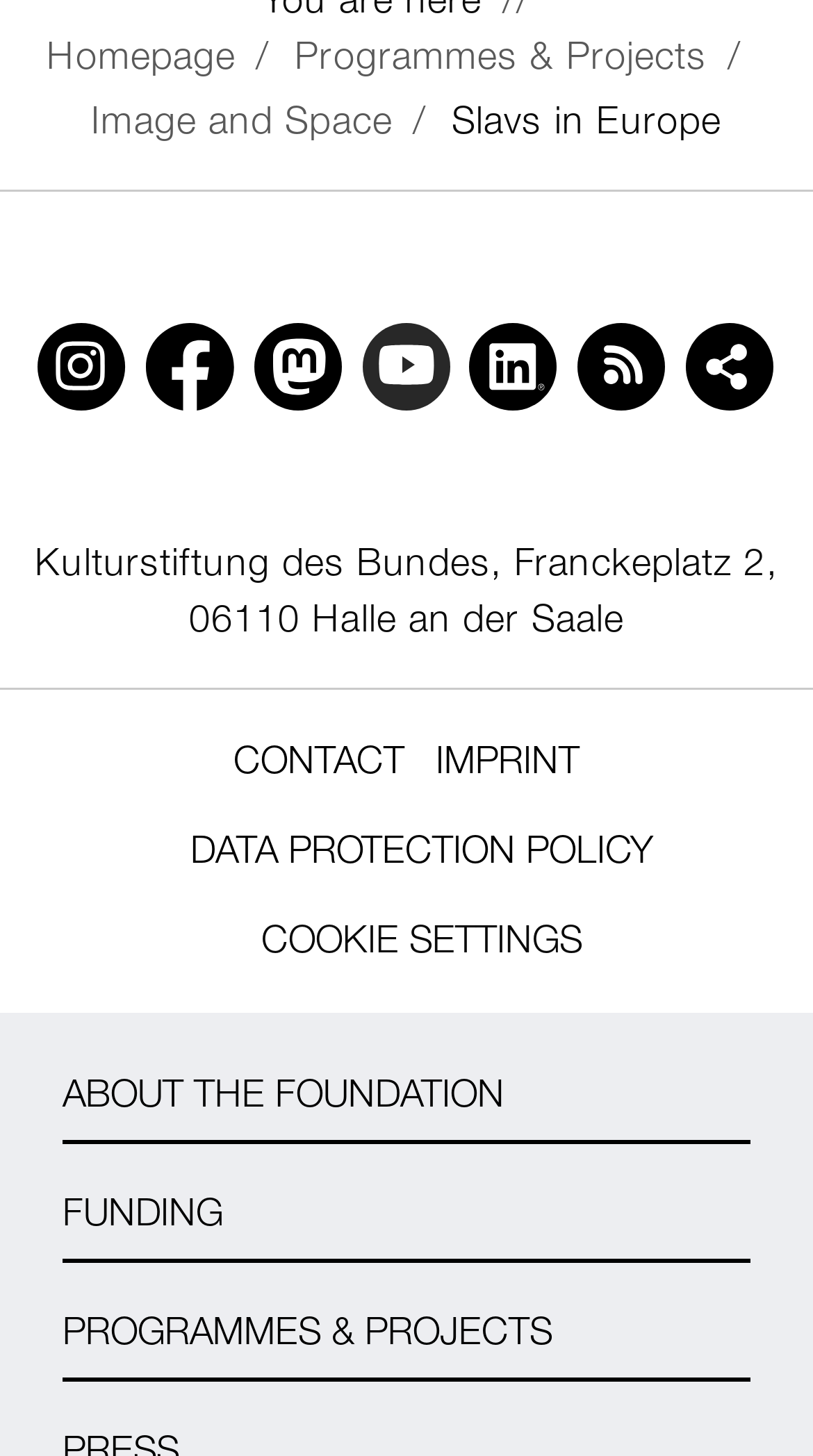Use a single word or phrase to answer the following:
How many links are there in the 'Service navigation' section?

5